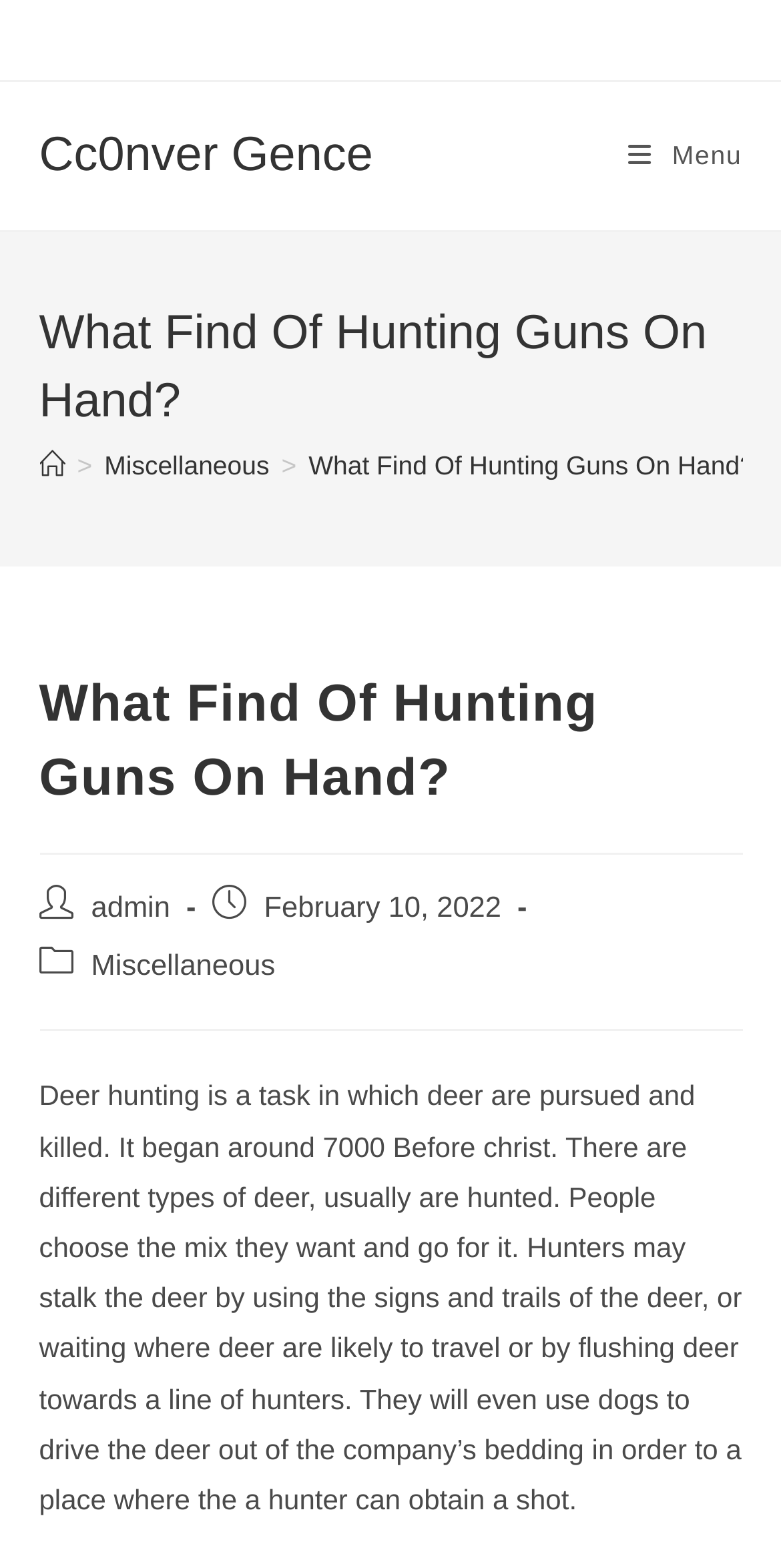What is the category of the post?
Refer to the image and answer the question using a single word or phrase.

Miscellaneous